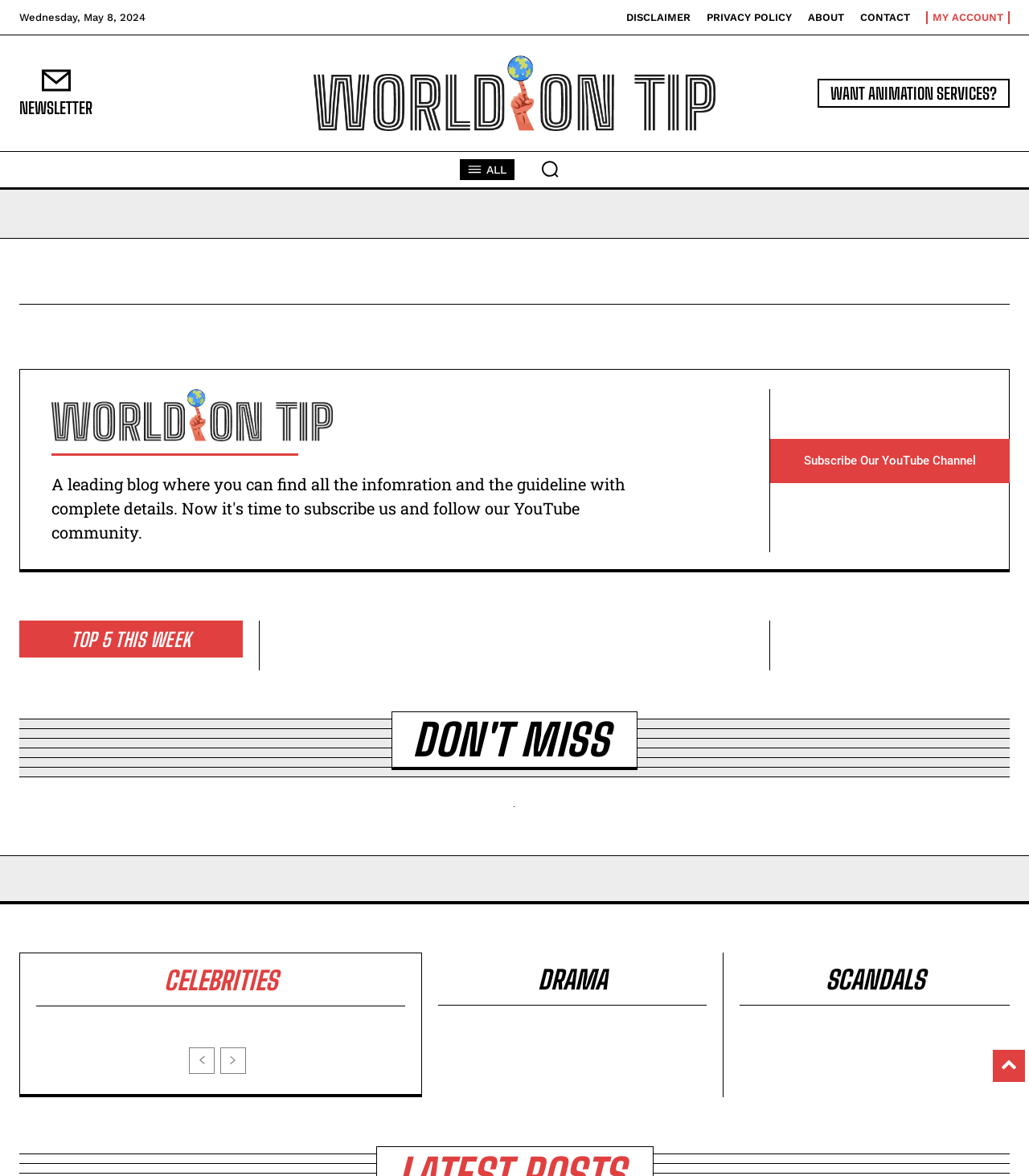Respond with a single word or phrase to the following question: How many categories are listed below the 'DON'T MISS' section?

3